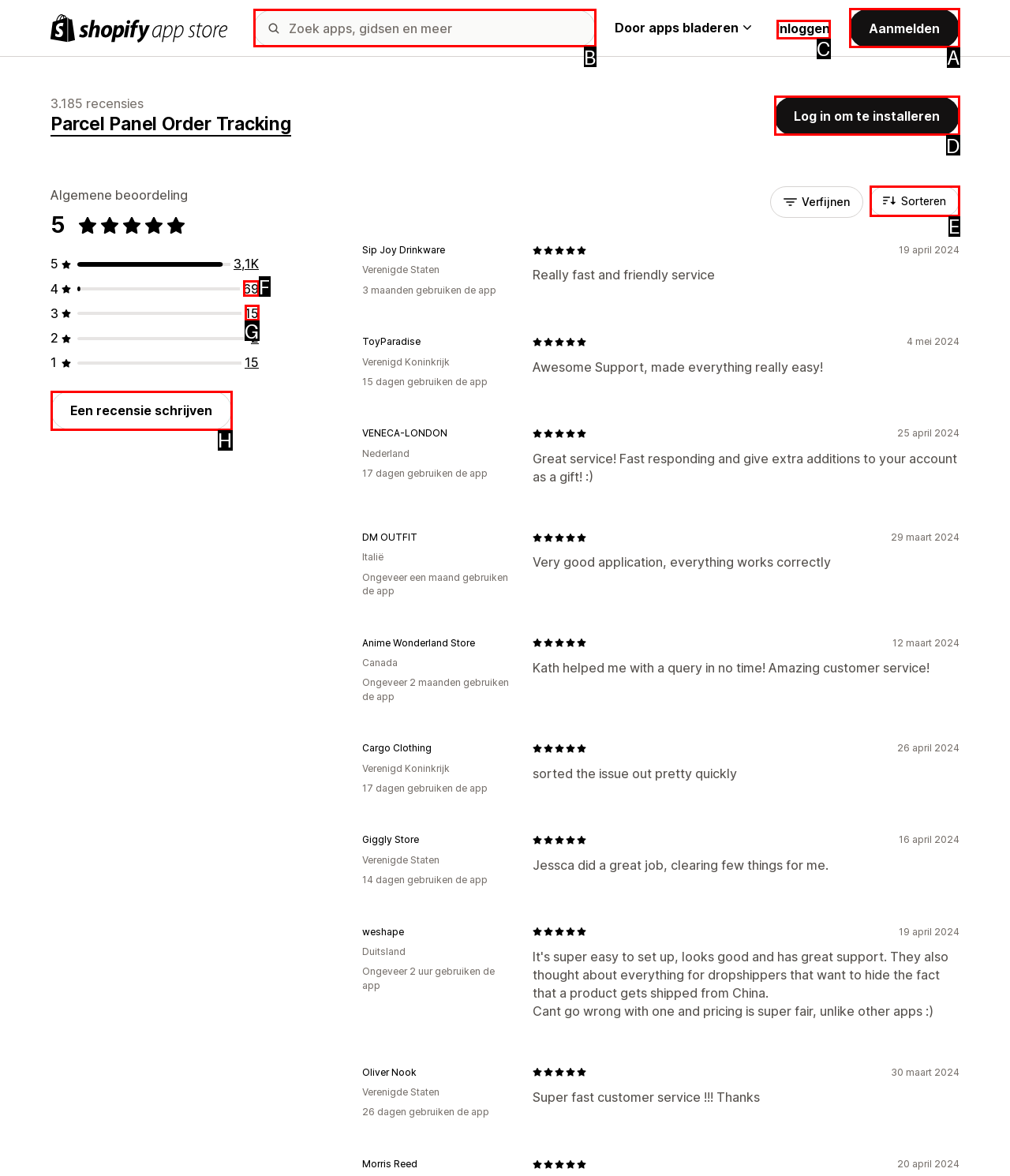Tell me which letter I should select to achieve the following goal: Search for apps, guides, and more
Answer with the corresponding letter from the provided options directly.

B